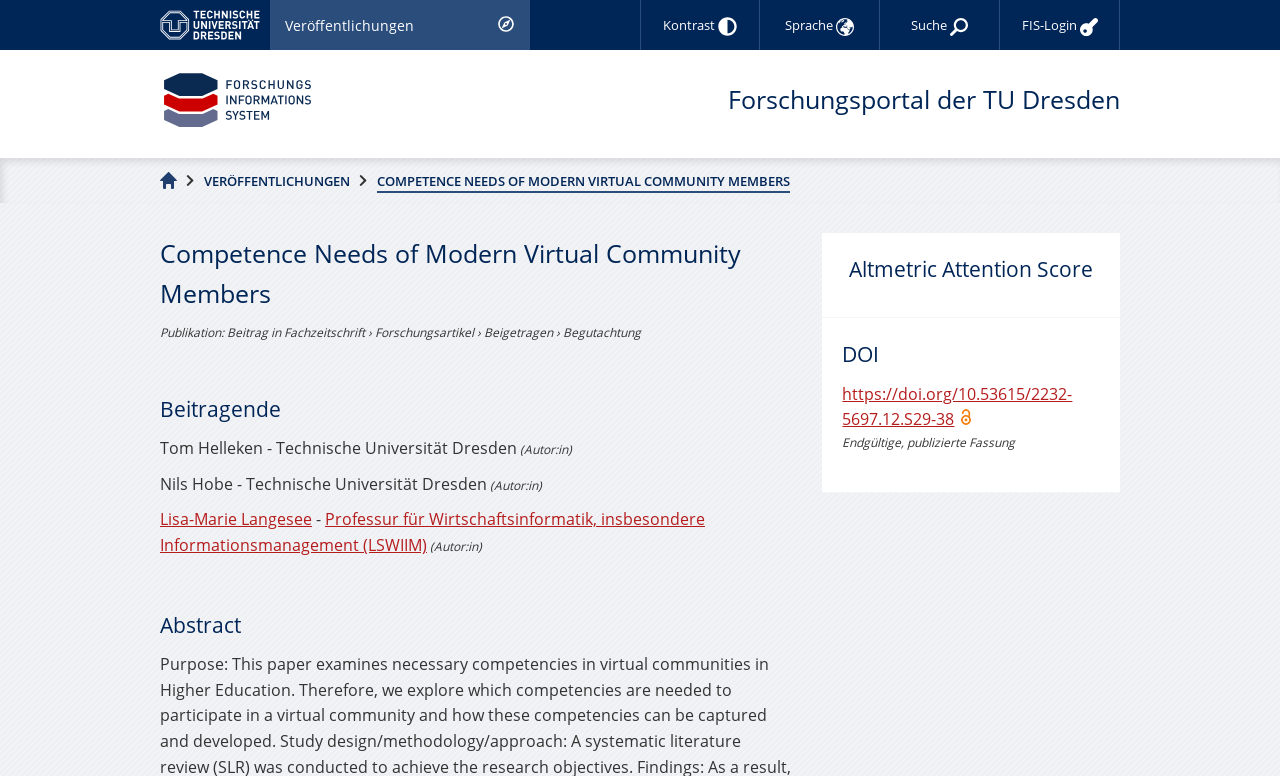Who are the authors of the publication?
Based on the image, please offer an in-depth response to the question.

I found the answer by looking at the section with the heading 'Beitragende'. In this section, I found the names of the authors listed, including Tom Helleken, Nils Hobe, and Lisa-Marie Langesee, along with their affiliations.